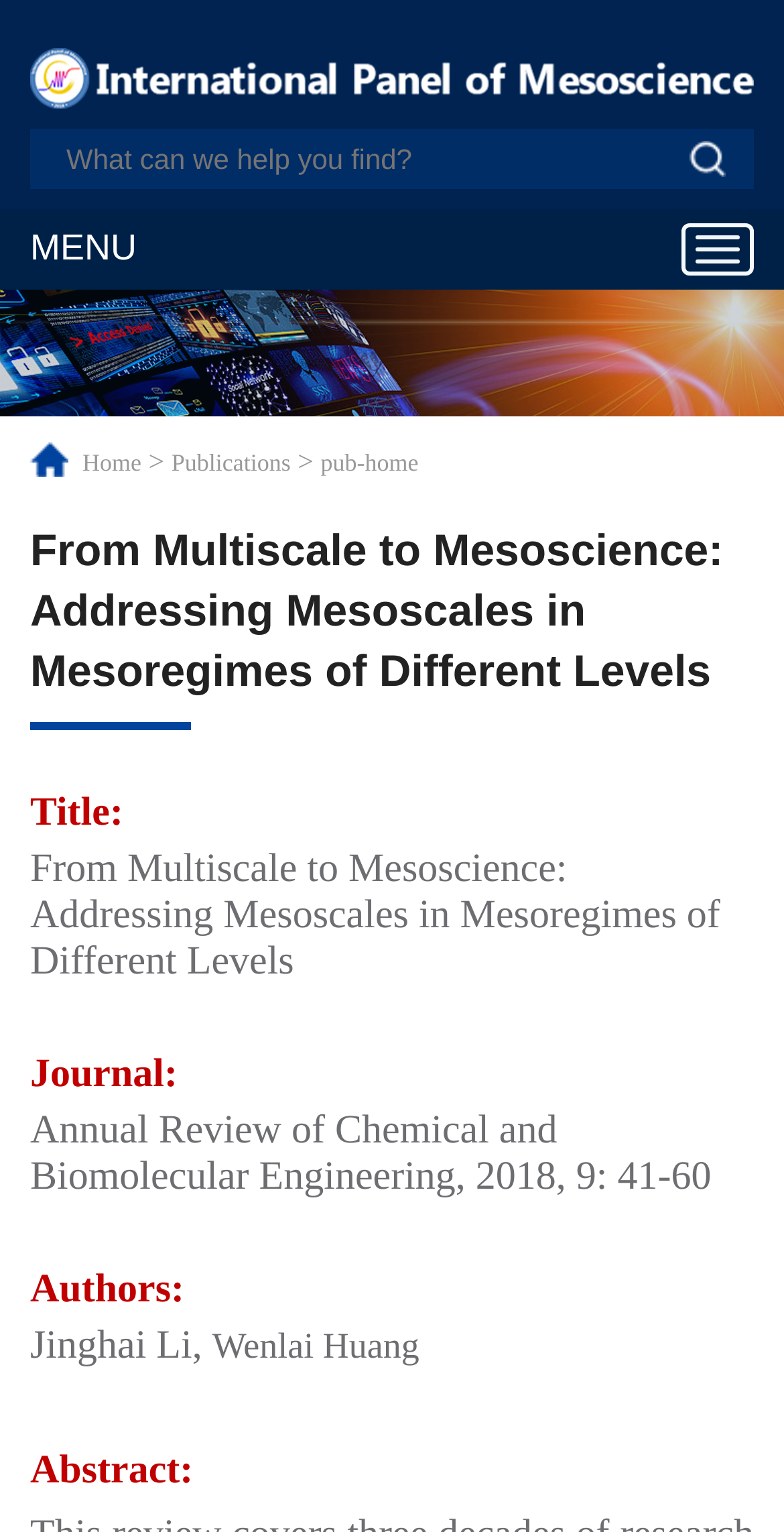Bounding box coordinates must be specified in the format (top-left x, top-left y, bottom-right x, bottom-right y). All values should be floating point numbers between 0 and 1. What are the bounding box coordinates of the UI element described as: Toggle navigation

[0.869, 0.145, 0.962, 0.18]